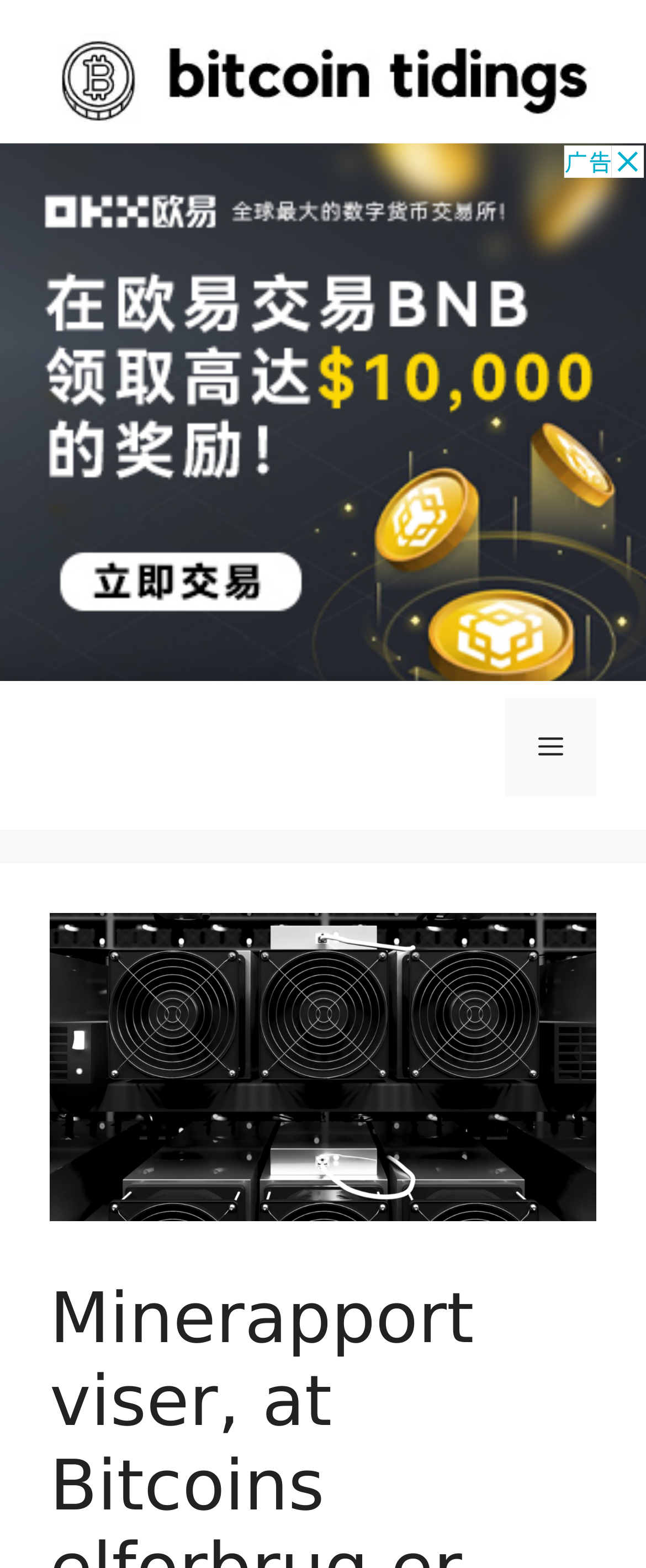Provide a brief response to the question below using one word or phrase:
Is the menu currently expanded?

No